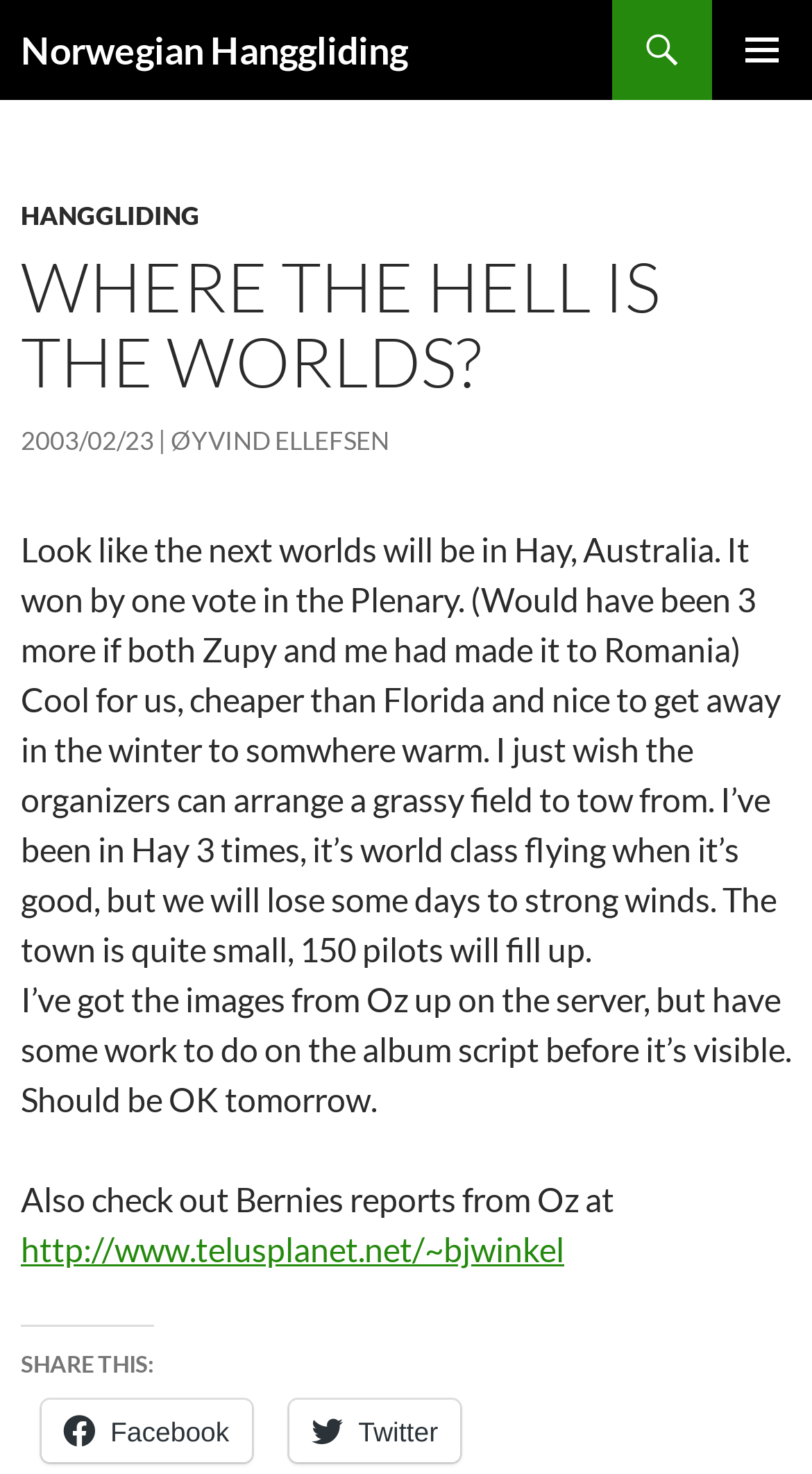Using floating point numbers between 0 and 1, provide the bounding box coordinates in the format (top-left x, top-left y, bottom-right x, bottom-right y). Locate the UI element described here: Primary Menu

[0.877, 0.0, 1.0, 0.068]